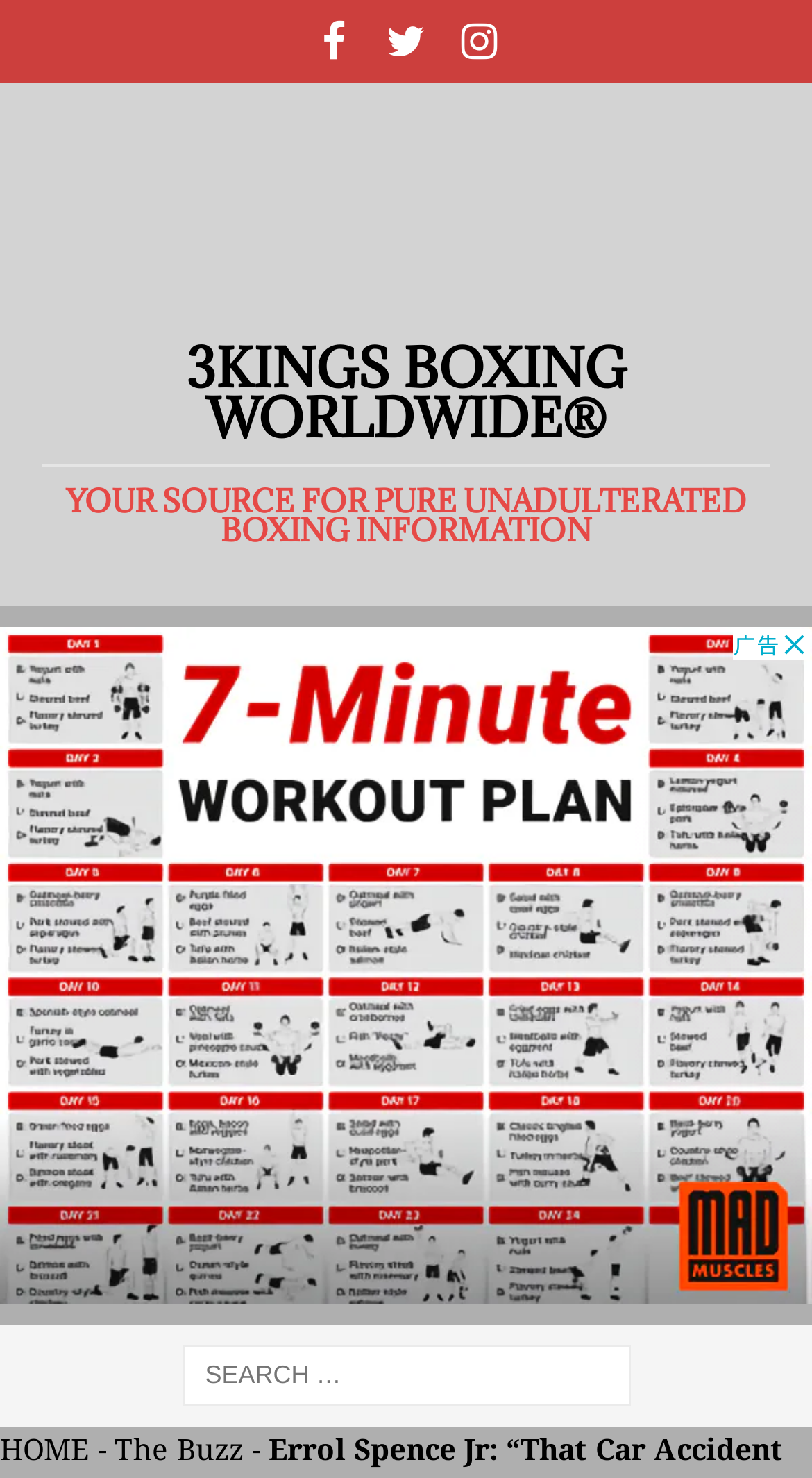What is the name of the boxing website?
Using the image, answer in one word or phrase.

3KINGS BOXING WORLDWIDE